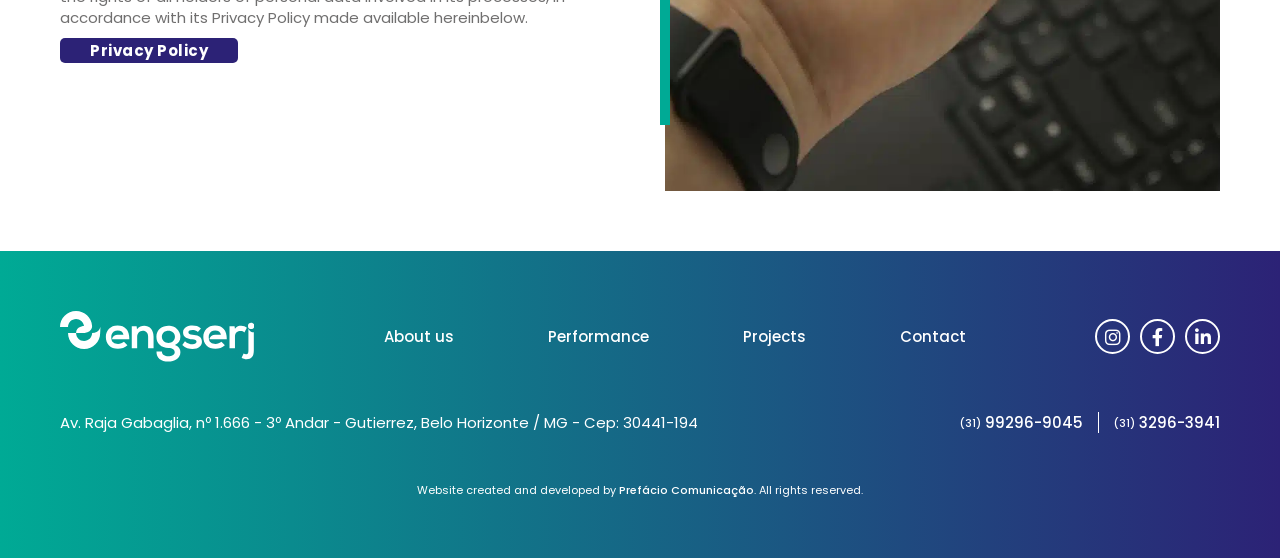Given the description: "aria-label="Facebook"", determine the bounding box coordinates of the UI element. The coordinates should be formatted as four float numbers between 0 and 1, [left, top, right, bottom].

[0.891, 0.572, 0.918, 0.634]